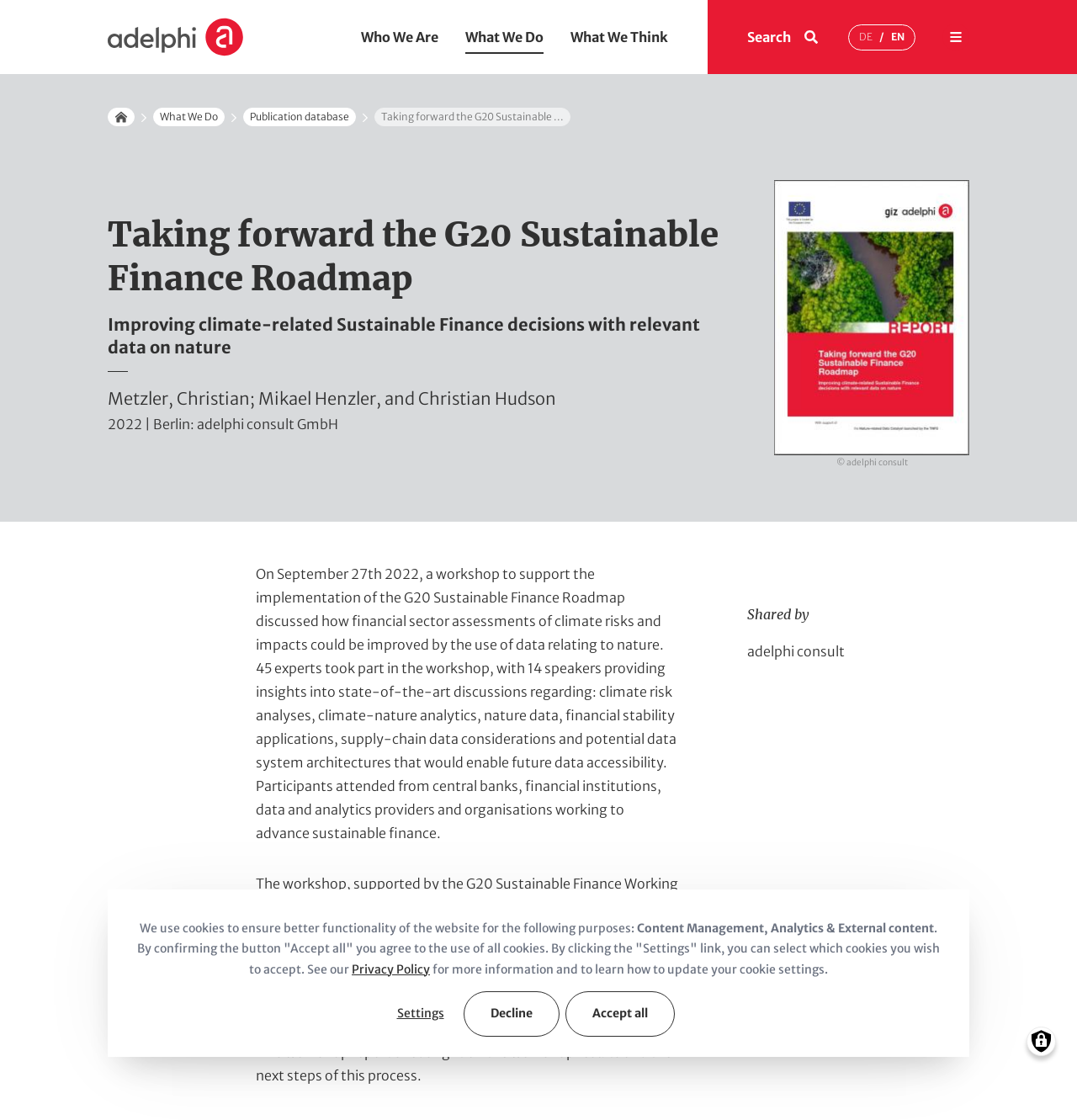Please identify the bounding box coordinates of the area that needs to be clicked to follow this instruction: "Search for something".

[0.694, 0.023, 0.762, 0.044]